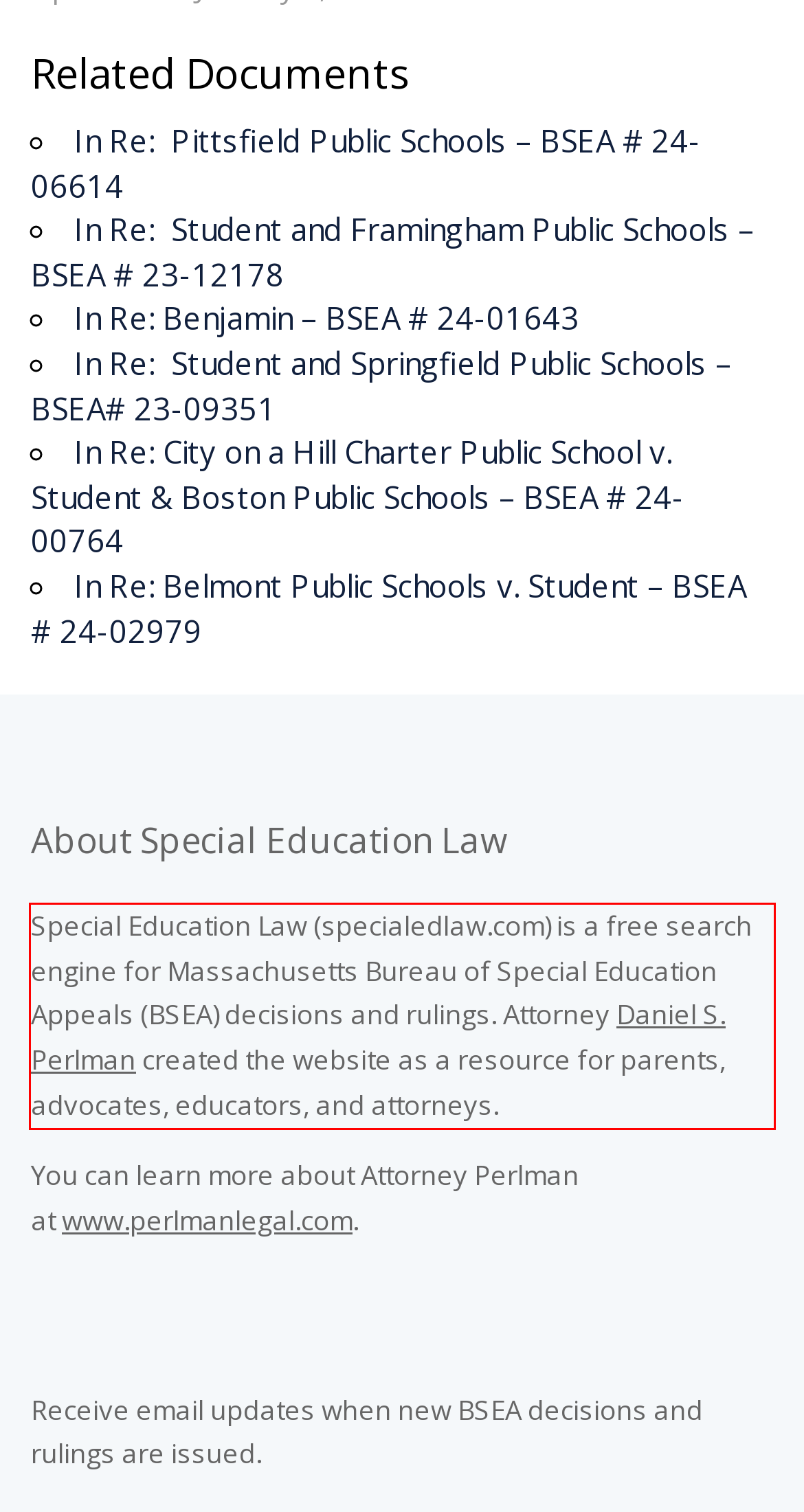Please use OCR to extract the text content from the red bounding box in the provided webpage screenshot.

Special Education Law (specialedlaw.com) is a free search engine for Massachusetts Bureau of Special Education Appeals (BSEA) decisions and rulings. Attorney Daniel S. Perlman created the website as a resource for parents, advocates, educators, and attorneys.